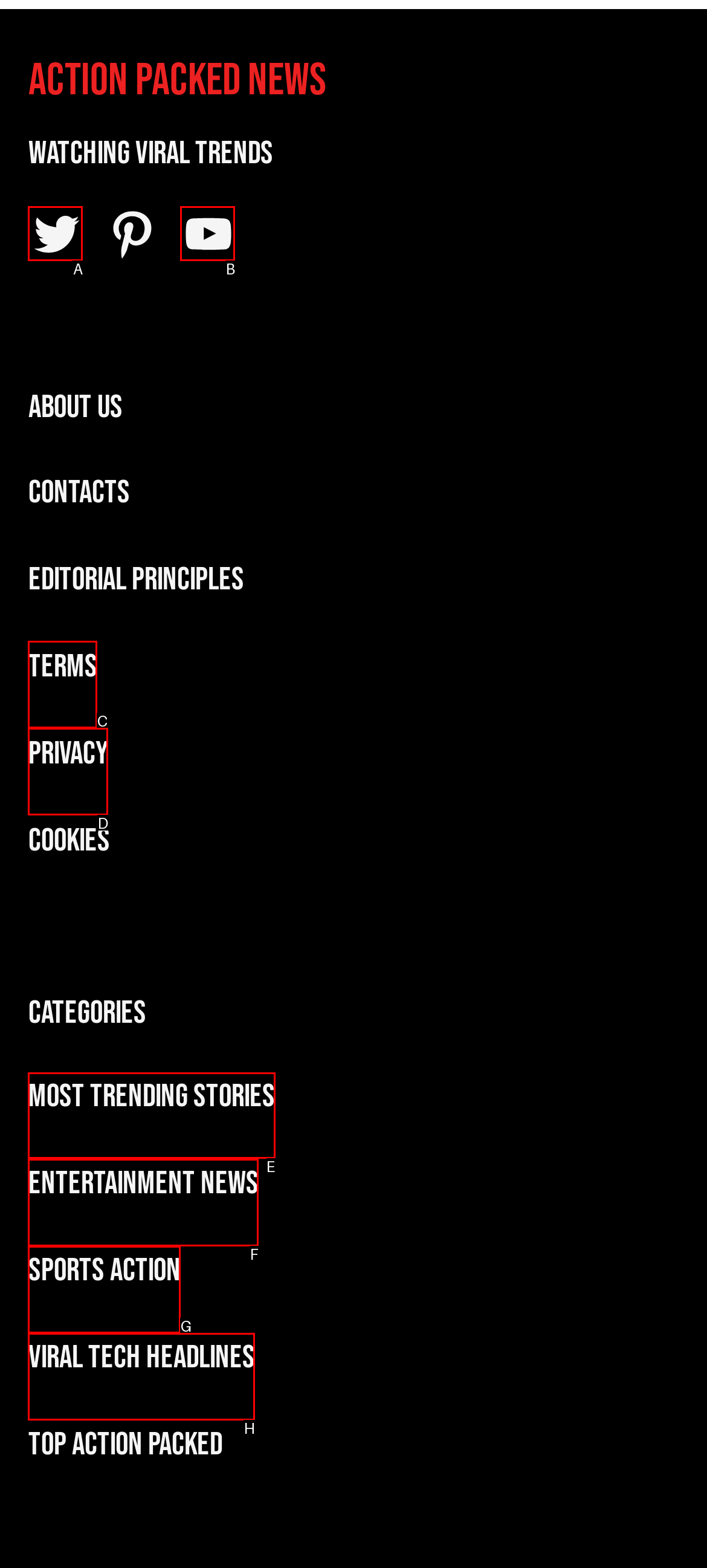Which option should be clicked to execute the following task: Go to Twitter? Respond with the letter of the selected option.

None